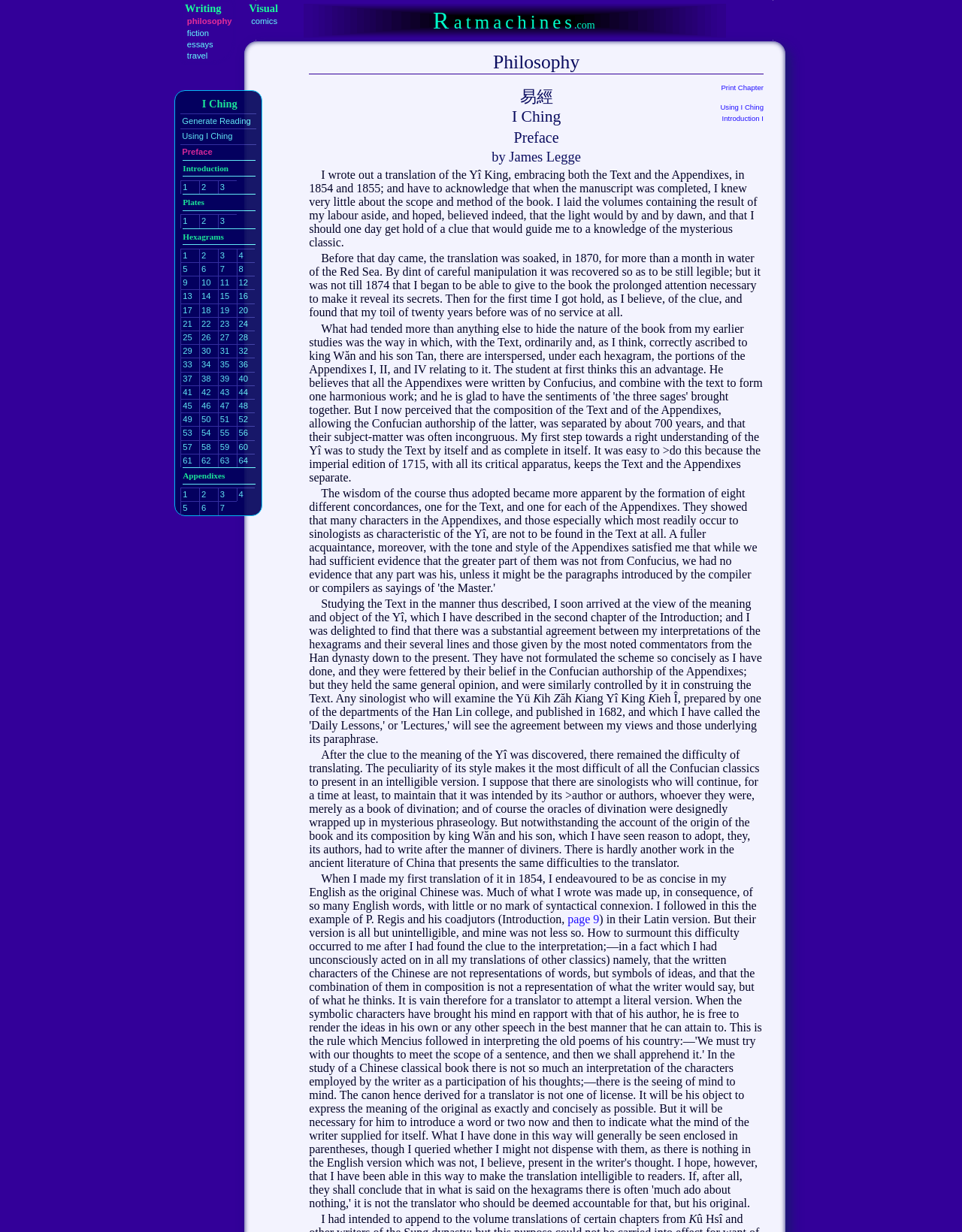Determine the bounding box coordinates in the format (top-left x, top-left y, bottom-right x, bottom-right y). Ensure all values are floating point numbers between 0 and 1. Identify the bounding box of the UI element described by: Private Events

None